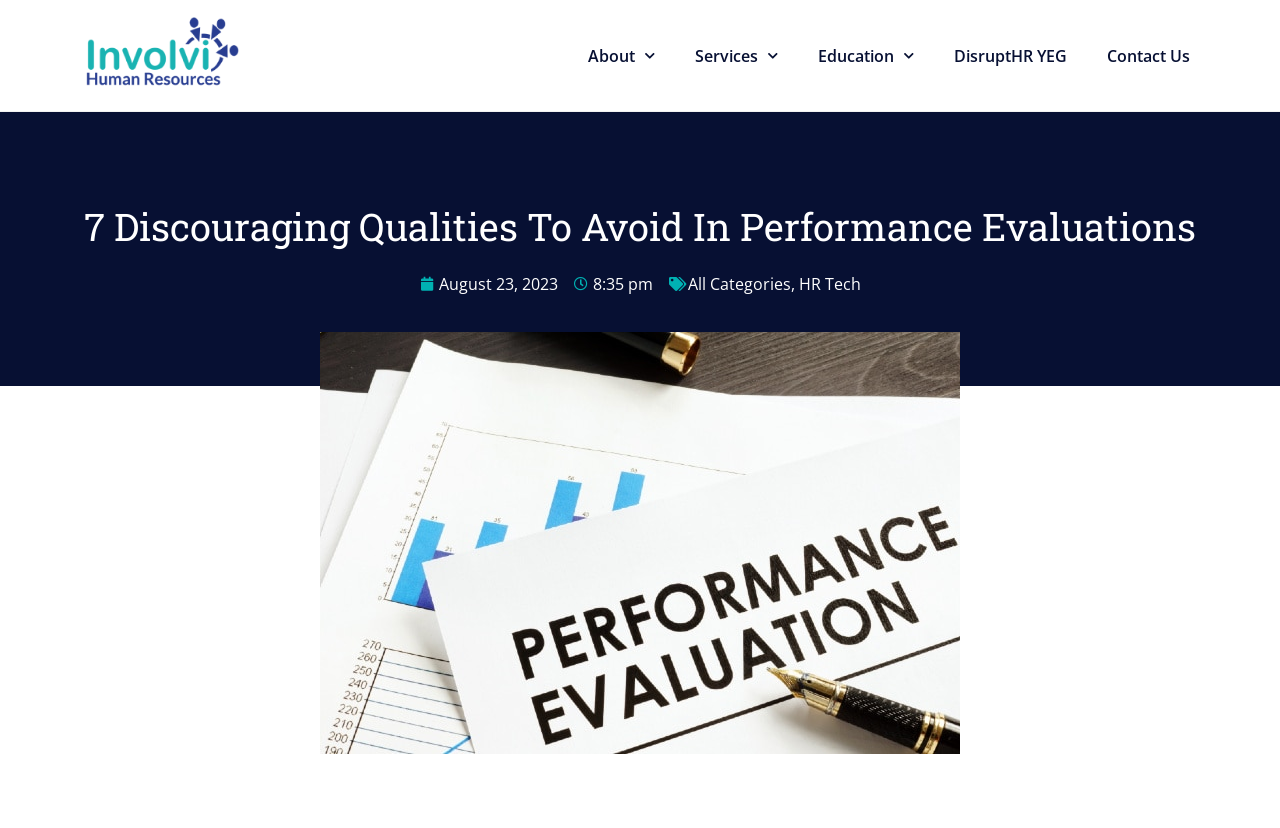Please identify the bounding box coordinates of the region to click in order to complete the given instruction: "Explore the 'HR Tech' category". The coordinates should be four float numbers between 0 and 1, i.e., [left, top, right, bottom].

[0.624, 0.329, 0.672, 0.356]